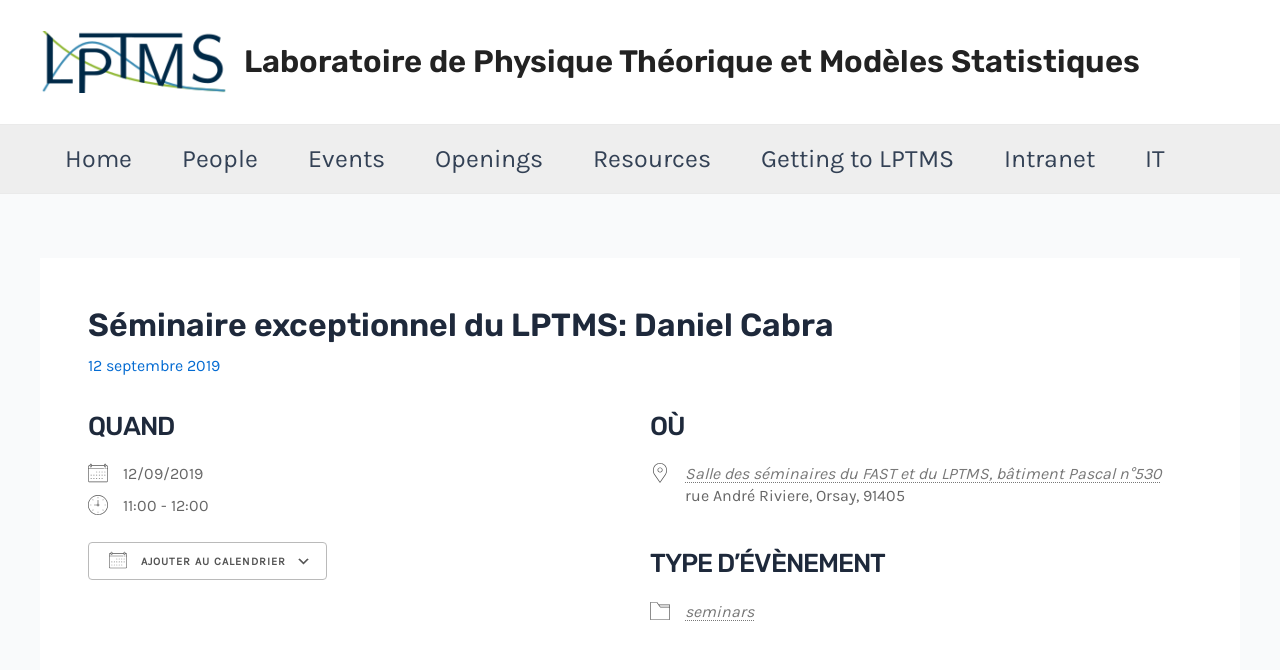Identify the bounding box coordinates of the region that should be clicked to execute the following instruction: "download ICS".

[0.069, 0.866, 0.271, 0.925]